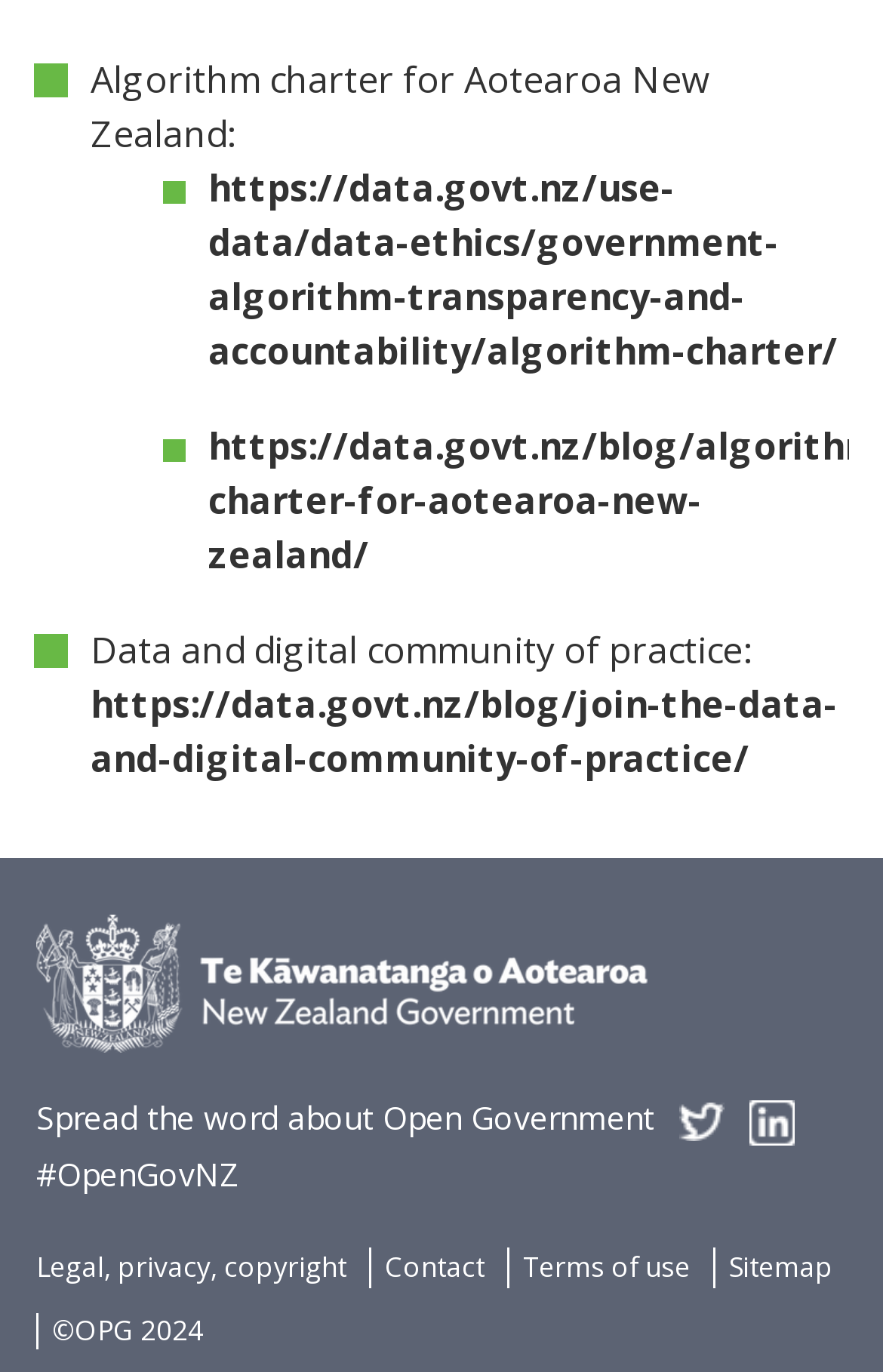Determine the bounding box coordinates of the clickable area required to perform the following instruction: "Visit the algorithm charter page". The coordinates should be represented as four float numbers between 0 and 1: [left, top, right, bottom].

[0.236, 0.119, 0.949, 0.274]